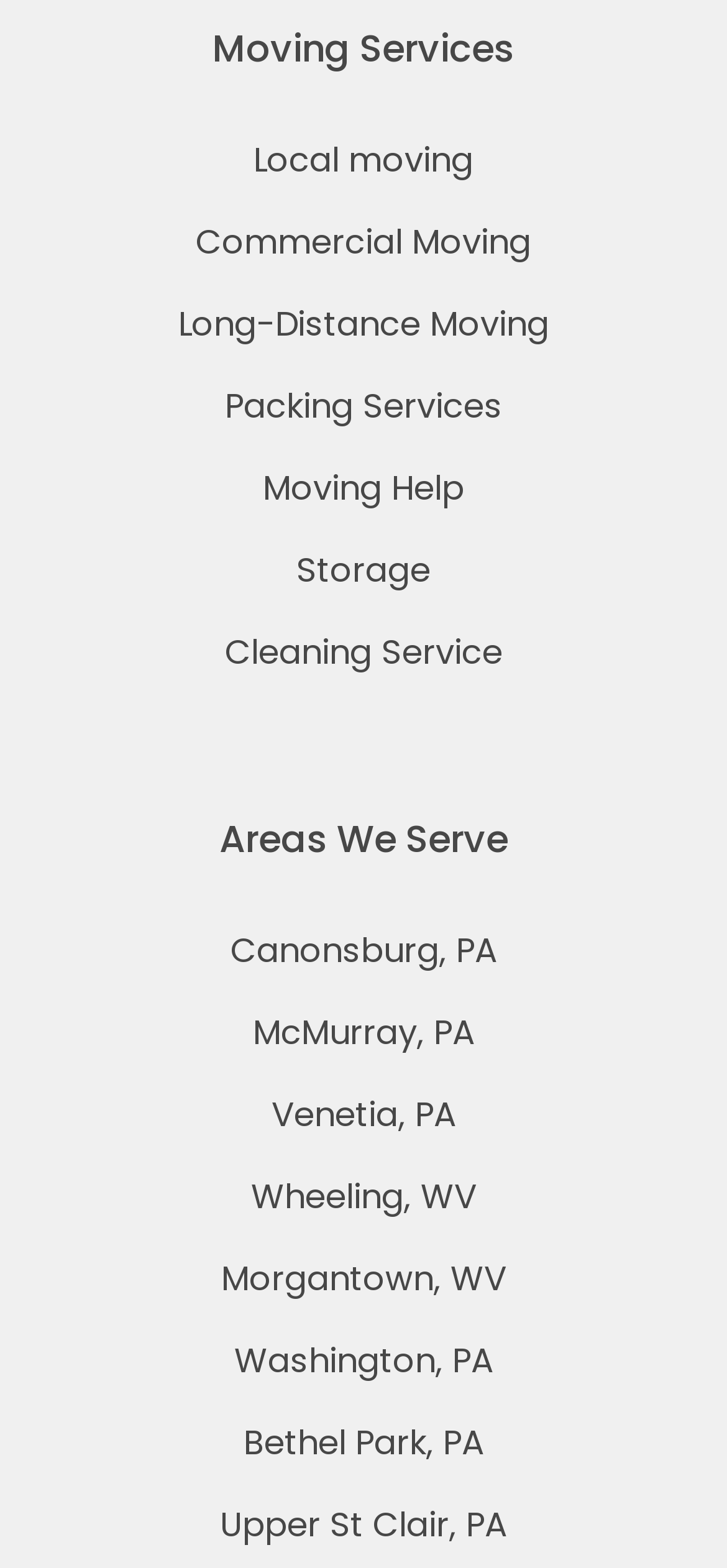Please provide a detailed answer to the question below by examining the image:
What services are offered by this moving company?

By examining the links on the webpage, I found that the company offers various services including local moving, commercial moving, long-distance moving, packing services, moving help, storage, and cleaning services.